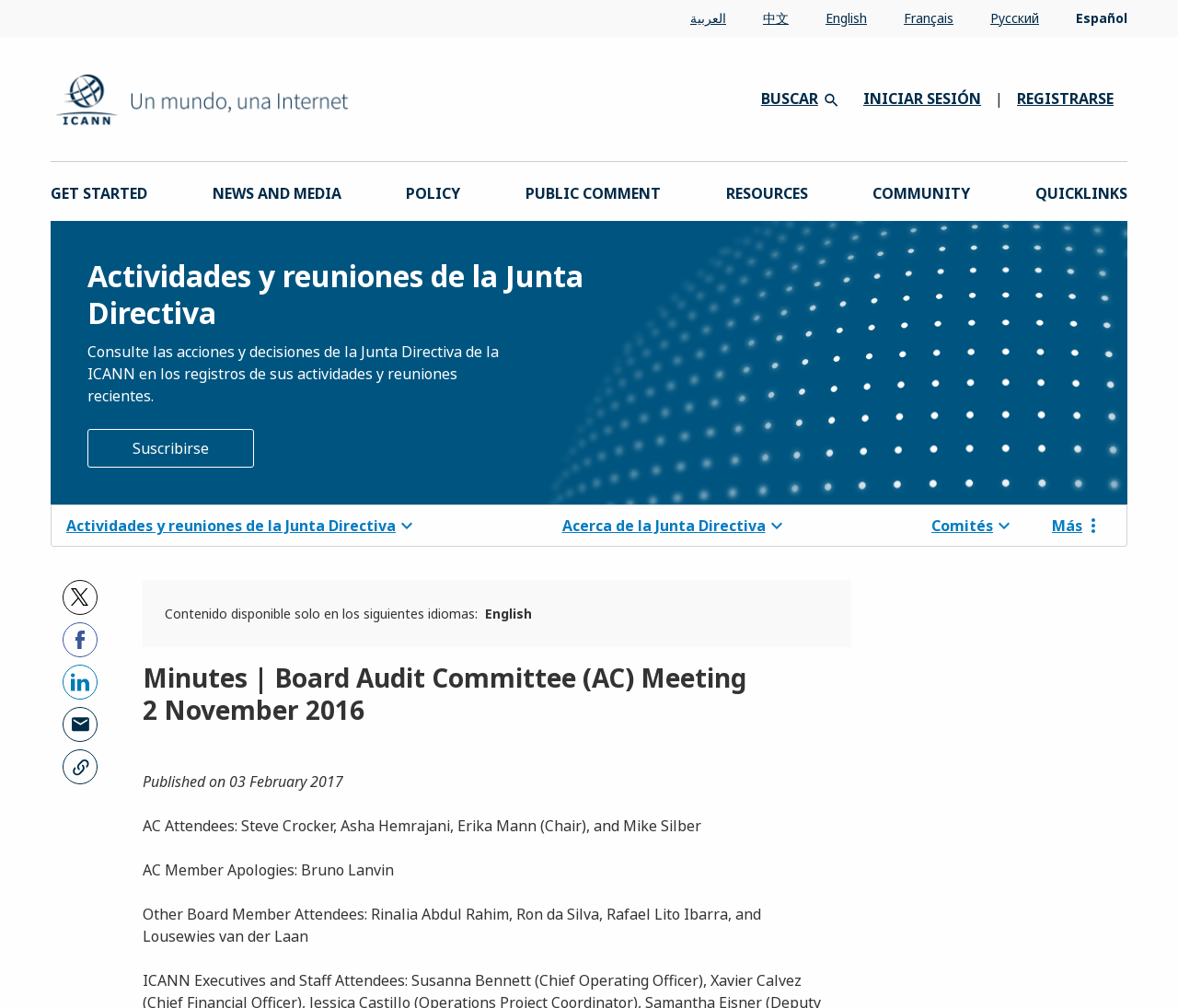Answer the following query concisely with a single word or phrase:
What is the date of the Board Audit Committee meeting?

2 November 2016